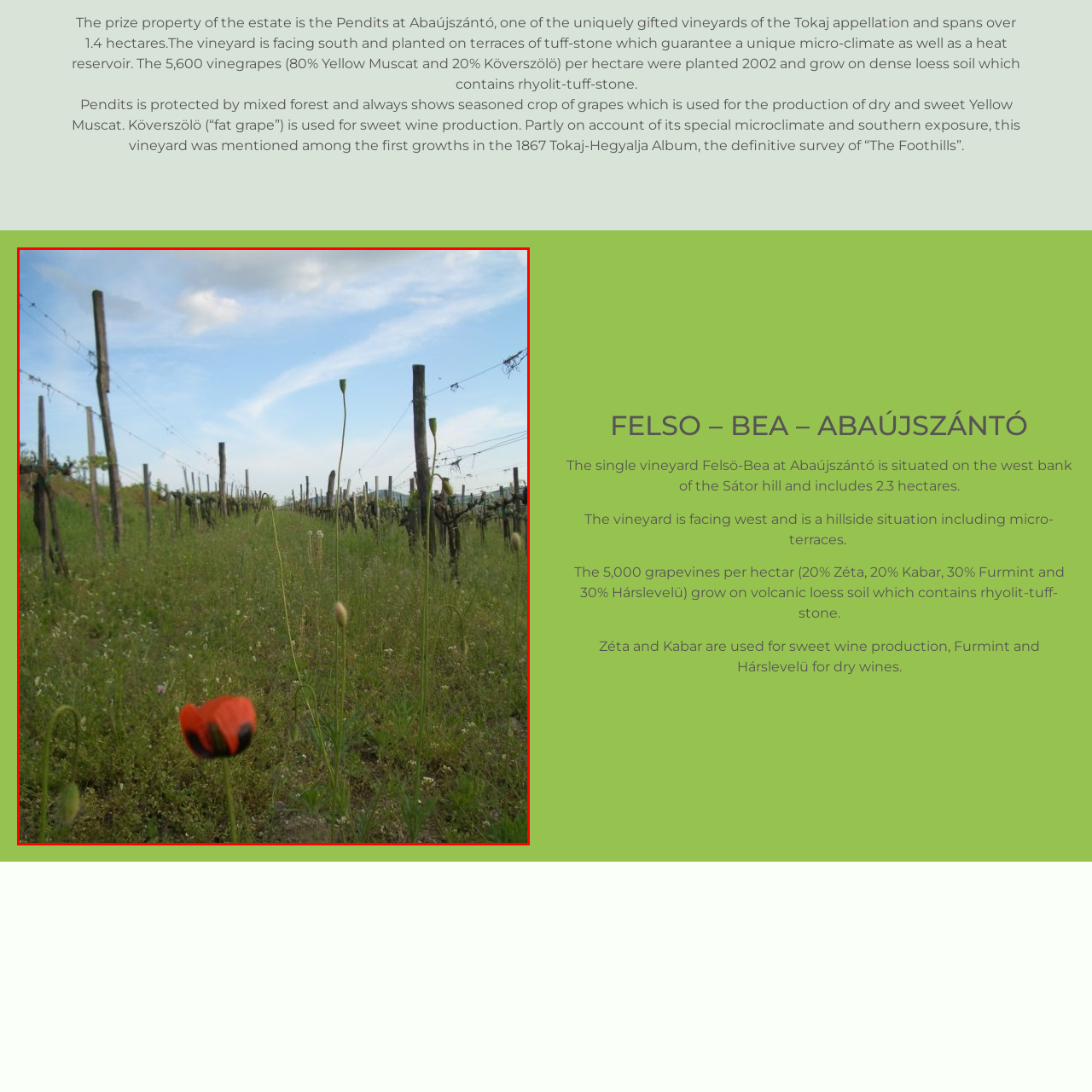Direct your attention to the section outlined in red and answer the following question with a single word or brief phrase: 
What is the name of the region where the vineyard is located?

Tokaj appellation